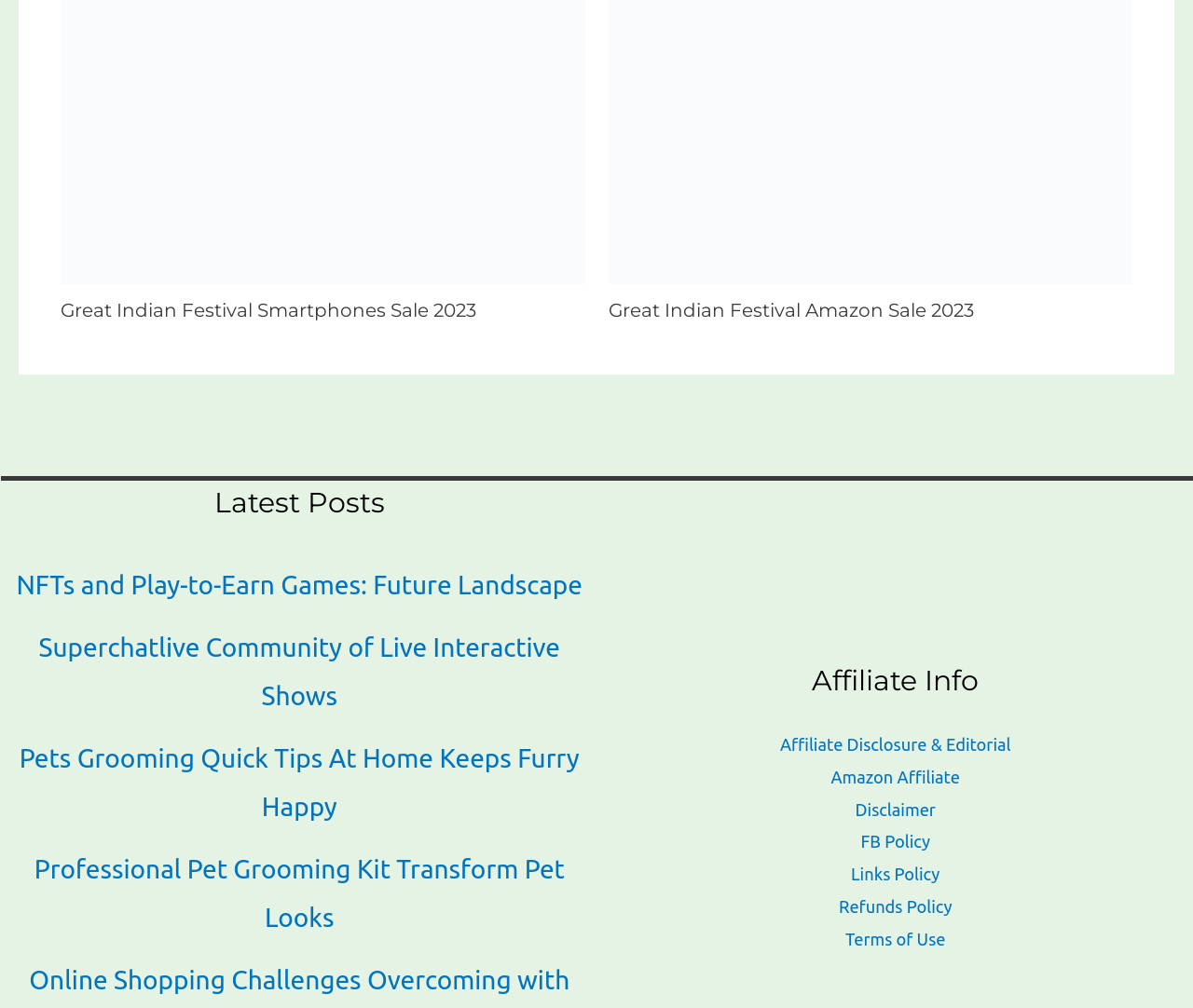What is the purpose of the 'Footer Widget 2' section?
Carefully analyze the image and provide a thorough answer to the question.

The 'Footer Widget 2' section contains a heading 'Affiliate Info' and links to various affiliate-related pages, such as 'Affiliate Disclosure & Editorial', 'Amazon Affiliate', and others, which suggests that the purpose of this section is to provide information about affiliate programs.